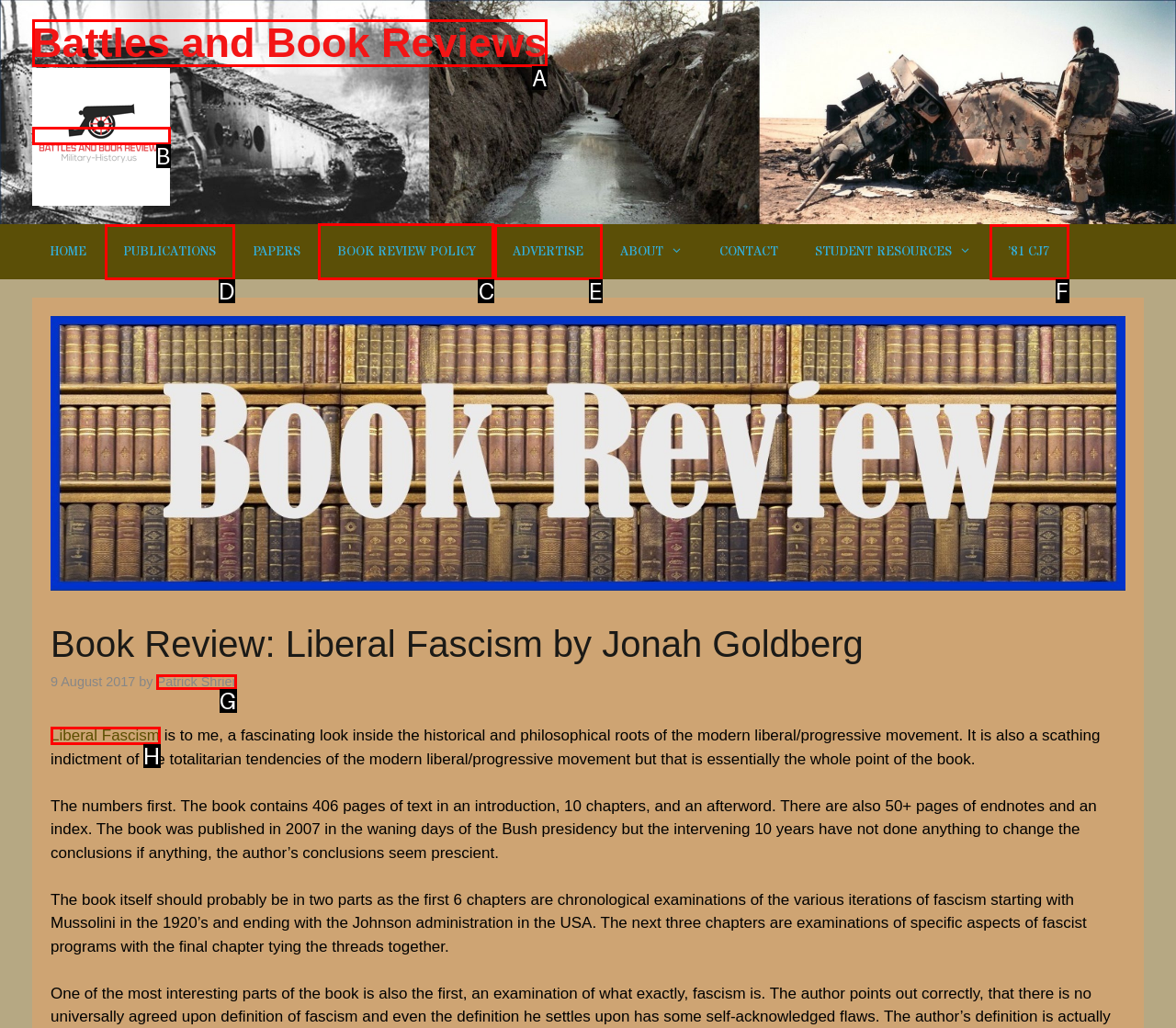Given the task: Click the 'BOOK REVIEW POLICY' link, tell me which HTML element to click on.
Answer with the letter of the correct option from the given choices.

C